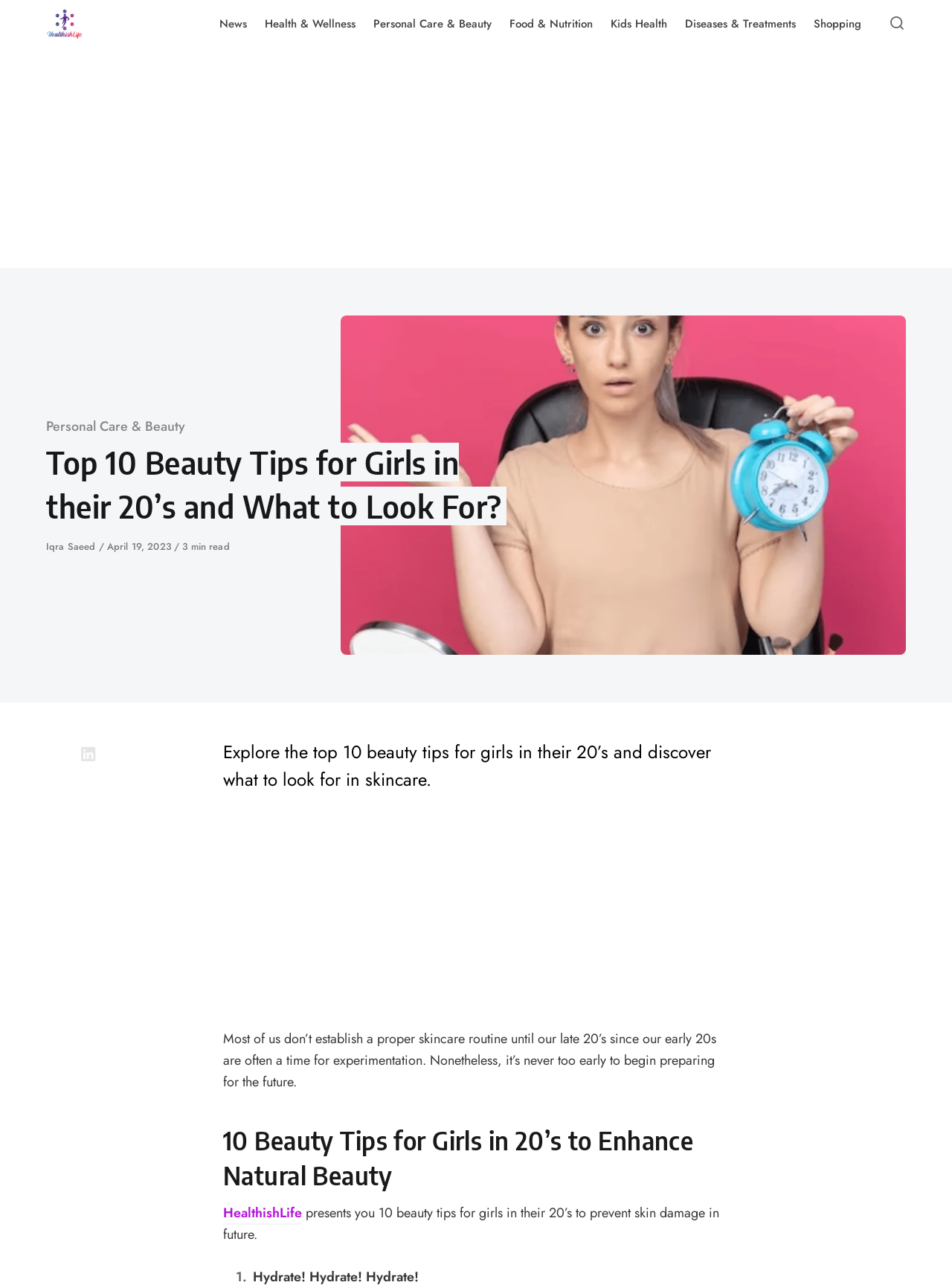Who is the author of the article?
Using the visual information, respond with a single word or phrase.

Iqra Saeed